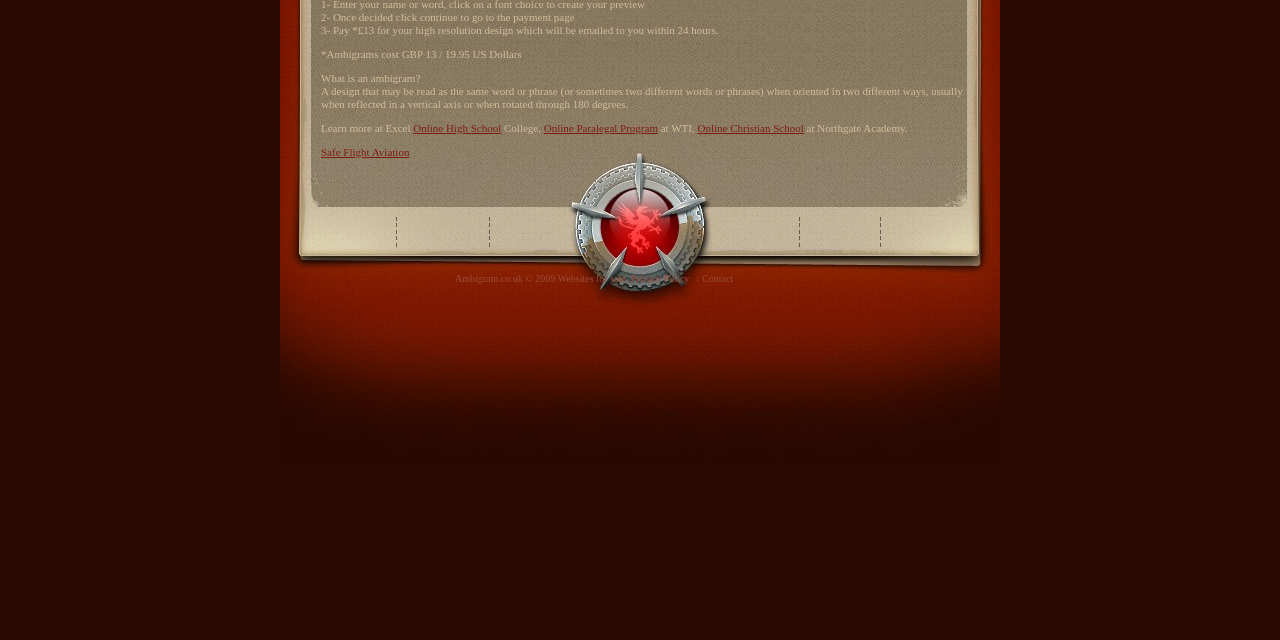Find the bounding box coordinates for the HTML element described as: "Ambigram.co.uk". The coordinates should consist of four float values between 0 and 1, i.e., [left, top, right, bottom].

[0.355, 0.427, 0.408, 0.444]